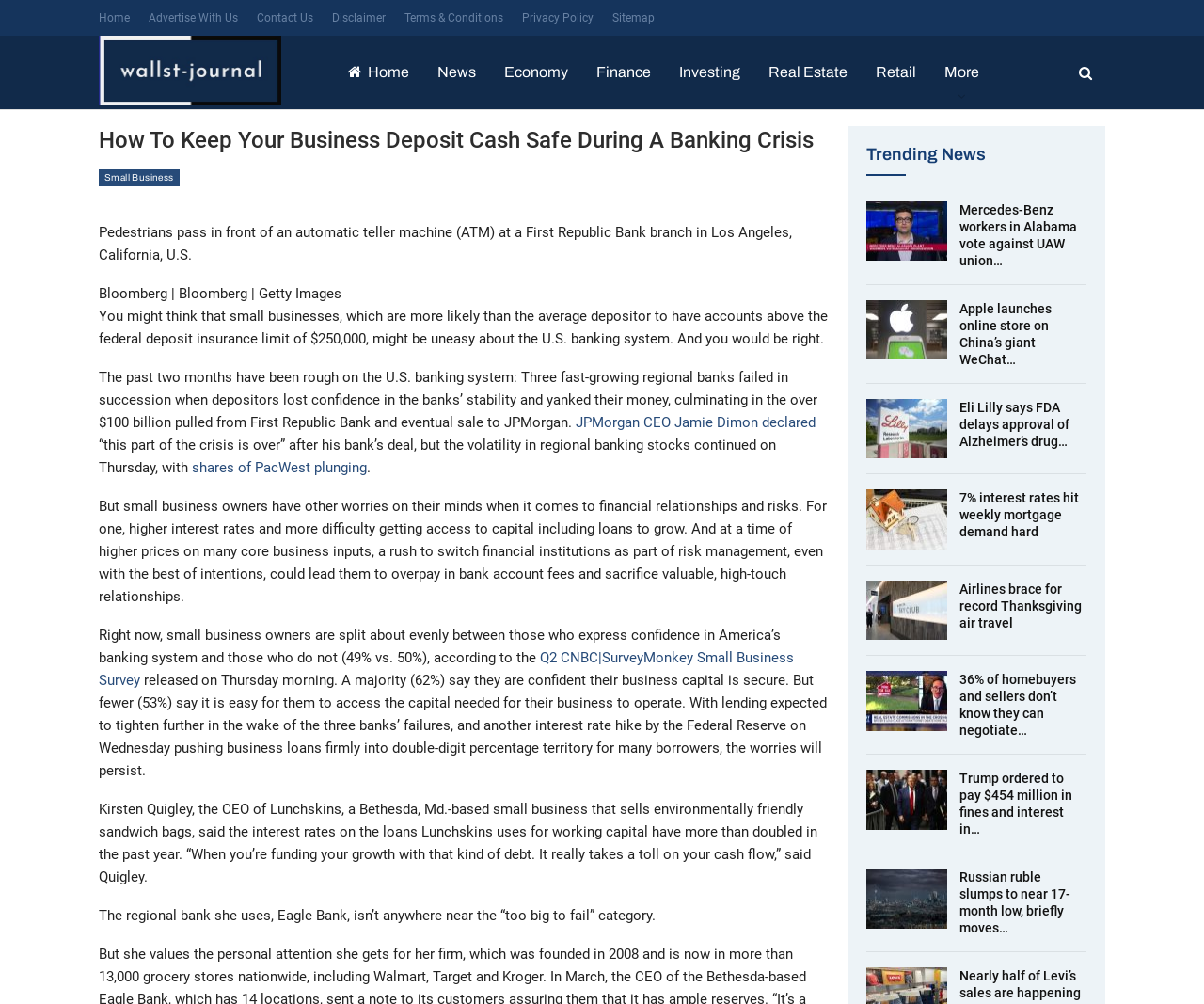What is the name of the small business mentioned in the article?
Please answer the question with a single word or phrase, referencing the image.

Lunchskins